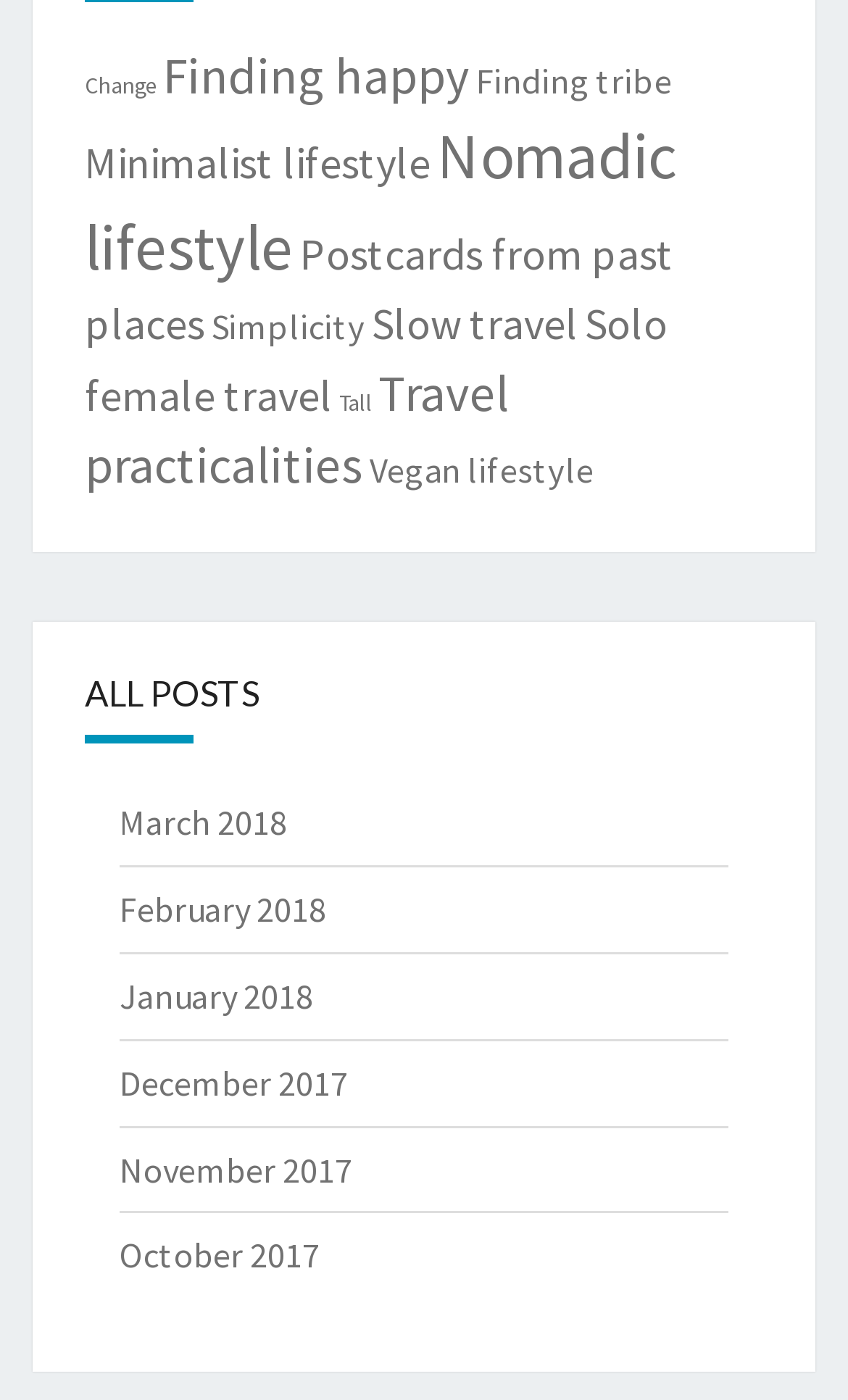How many links are there under 'ALL POSTS'?
Examine the image closely and answer the question with as much detail as possible.

I counted the number of links under the 'ALL POSTS' heading, which are 'Change (1 item)', 'Finding happy (4 items)', ..., 'October 2017'. There are 18 links in total.